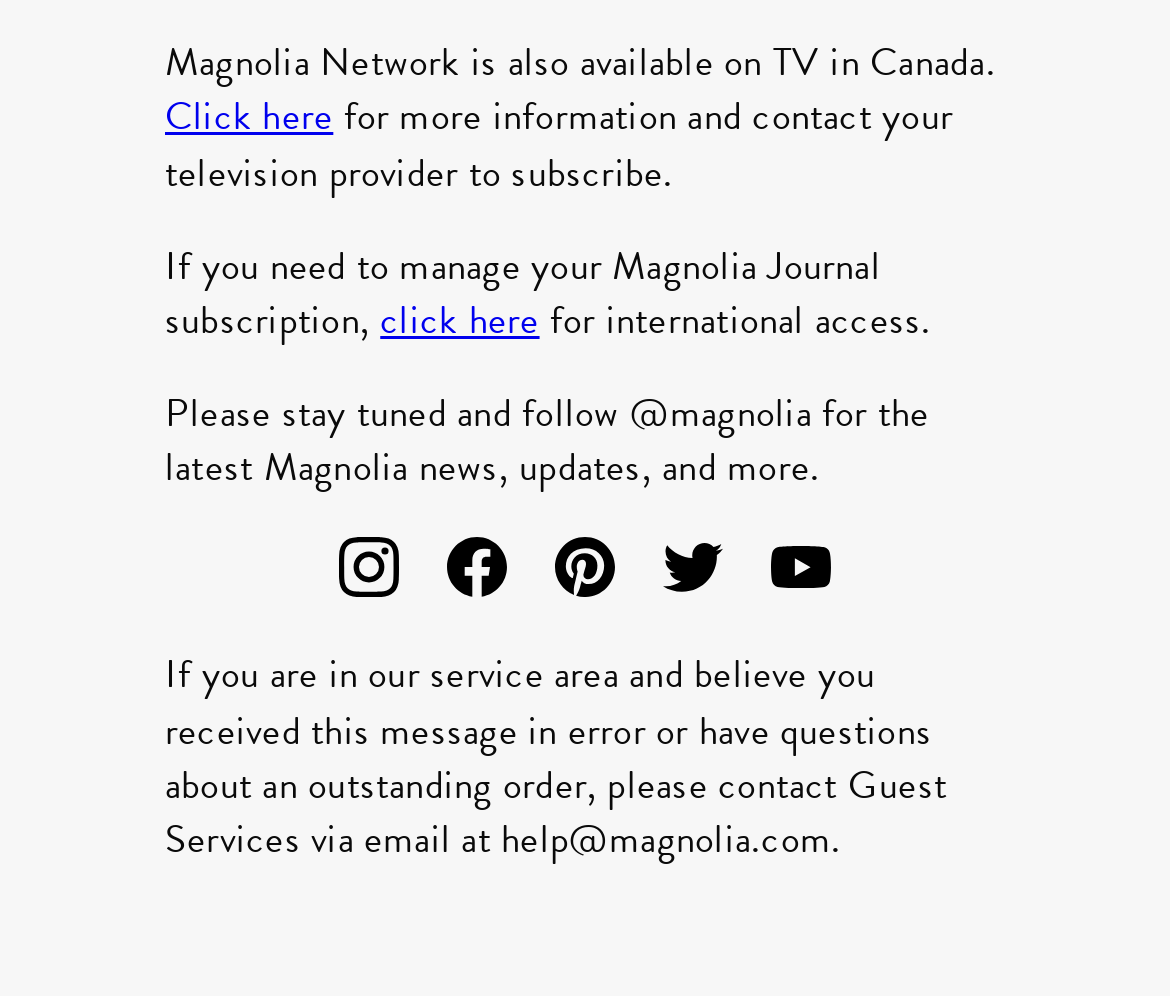Identify the bounding box coordinates of the HTML element based on this description: "Facebook".

[0.367, 0.537, 0.449, 0.613]